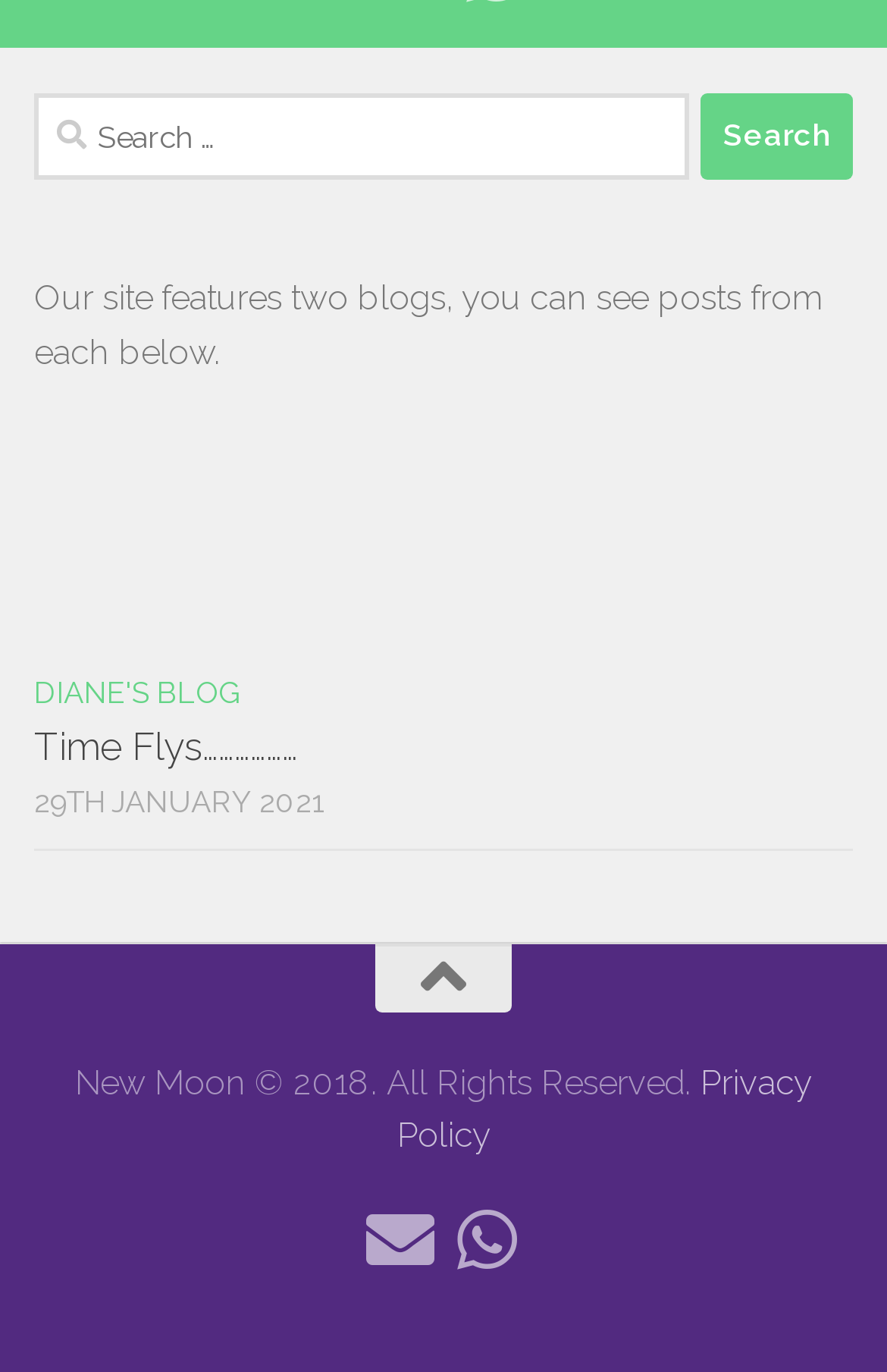What is the title of the first blog post?
Please provide a single word or phrase as the answer based on the screenshot.

Time Flys………………